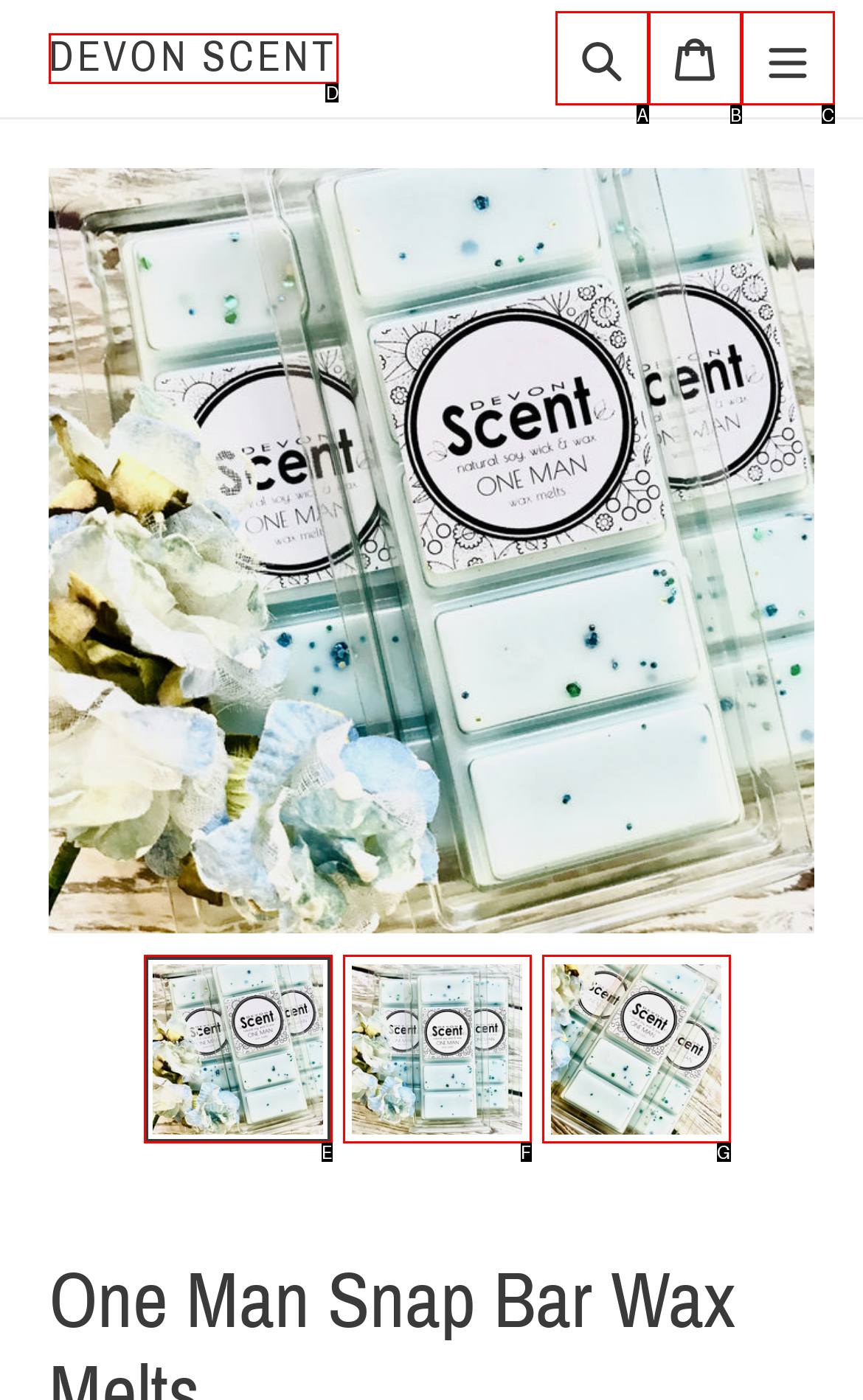Given the description: Devon Scent, identify the corresponding option. Answer with the letter of the appropriate option directly.

D